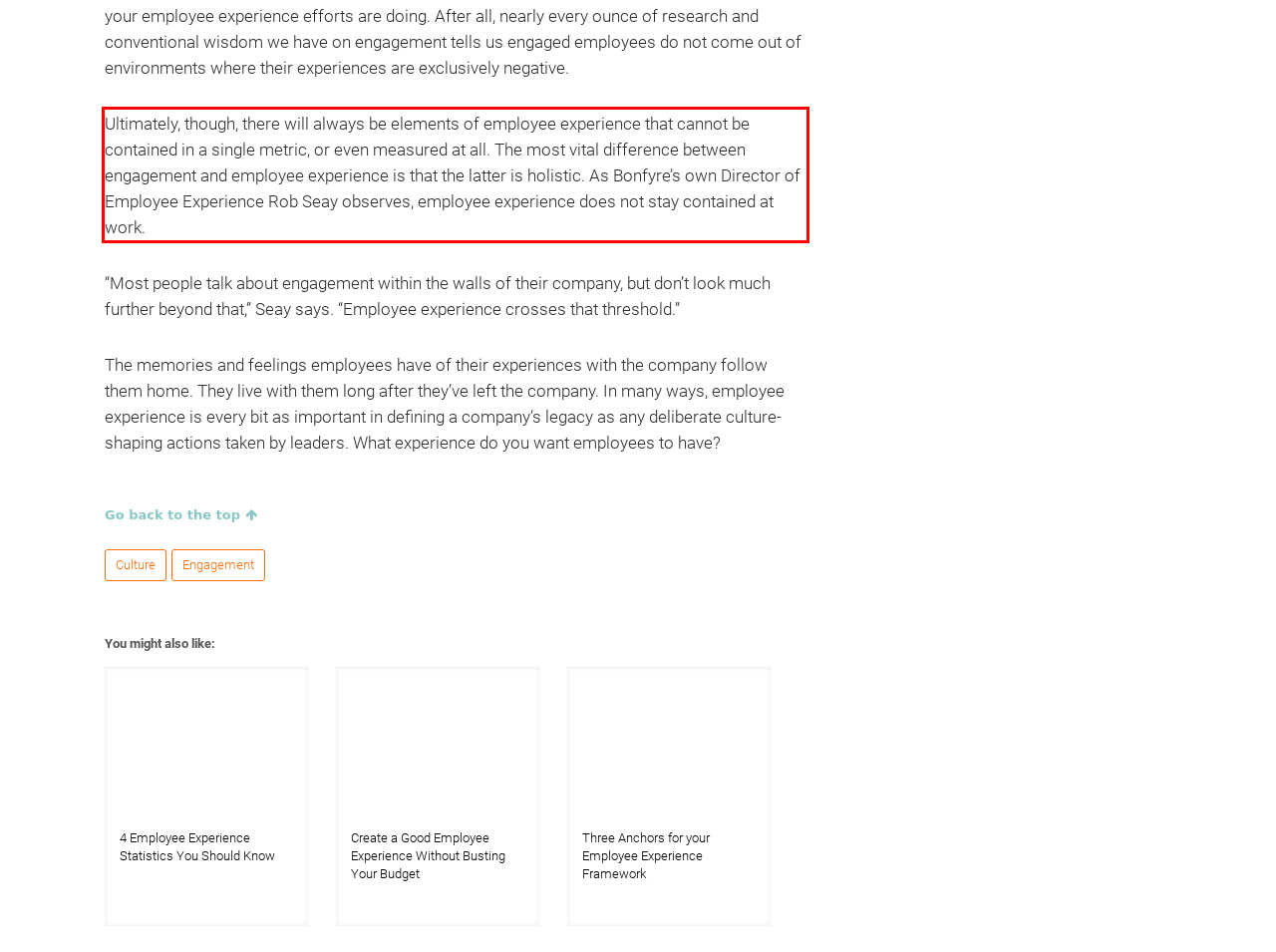The screenshot provided shows a webpage with a red bounding box. Apply OCR to the text within this red bounding box and provide the extracted content.

Ultimately, though, there will always be elements of employee experience that cannot be contained in a single metric, or even measured at all. The most vital difference between engagement and employee experience is that the latter is holistic. As Bonfyre’s own Director of Employee Experience Rob Seay observes, employee experience does not stay contained at work.